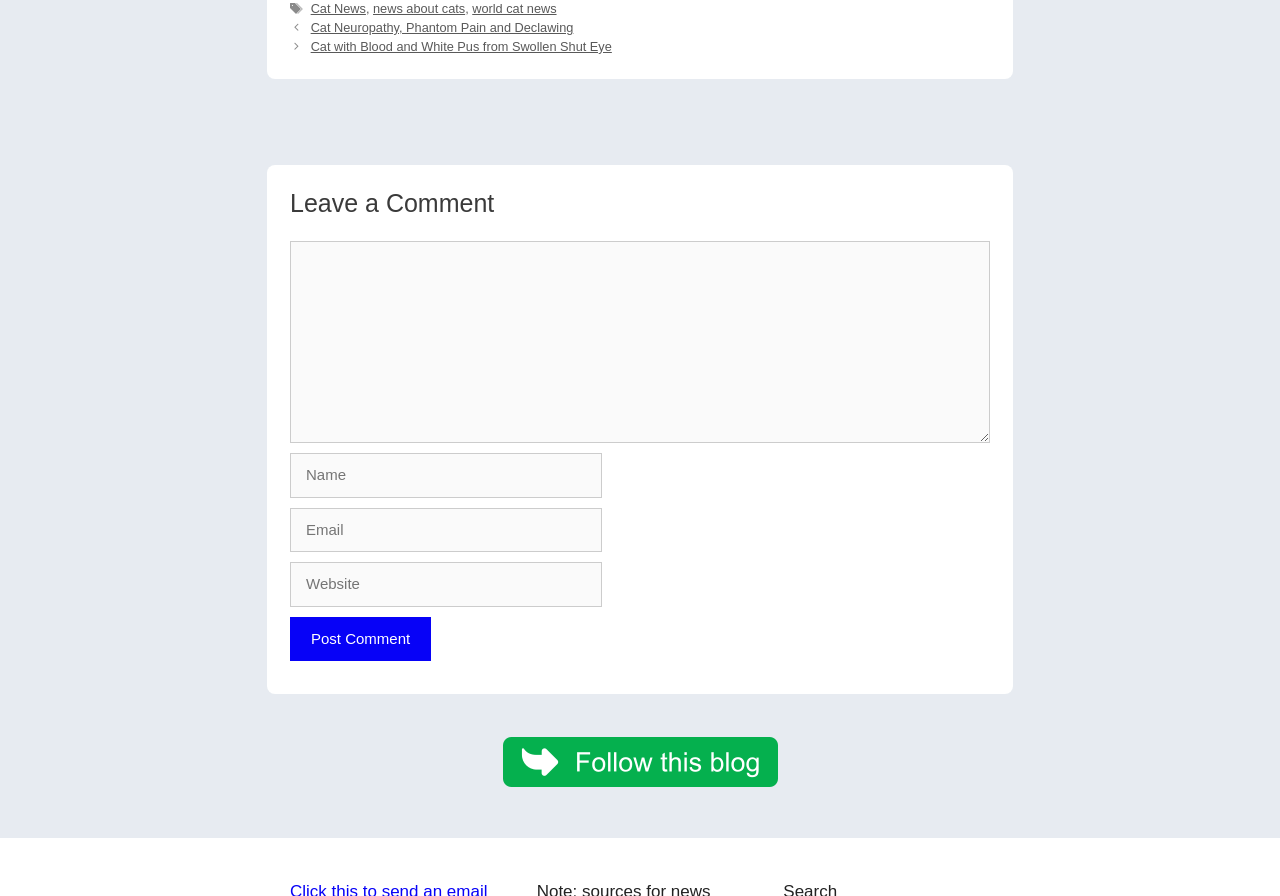Locate the bounding box coordinates of the element that should be clicked to execute the following instruction: "Read 'Cat Neuropathy, Phantom Pain and Declawing'".

[0.243, 0.022, 0.448, 0.039]